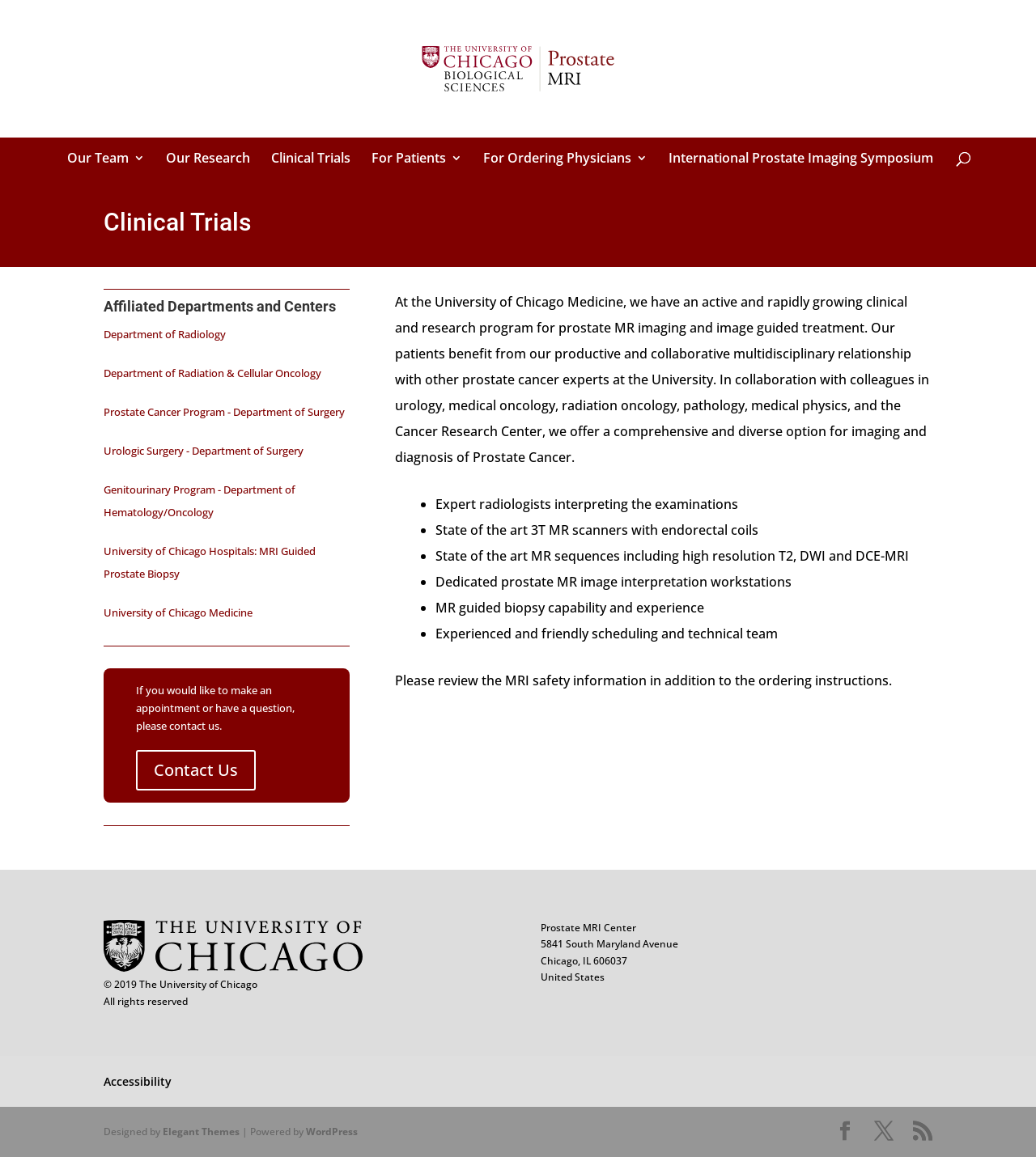Locate the bounding box coordinates of the element that should be clicked to fulfill the instruction: "Visit the 'Department of Radiology' page".

[0.1, 0.283, 0.218, 0.295]